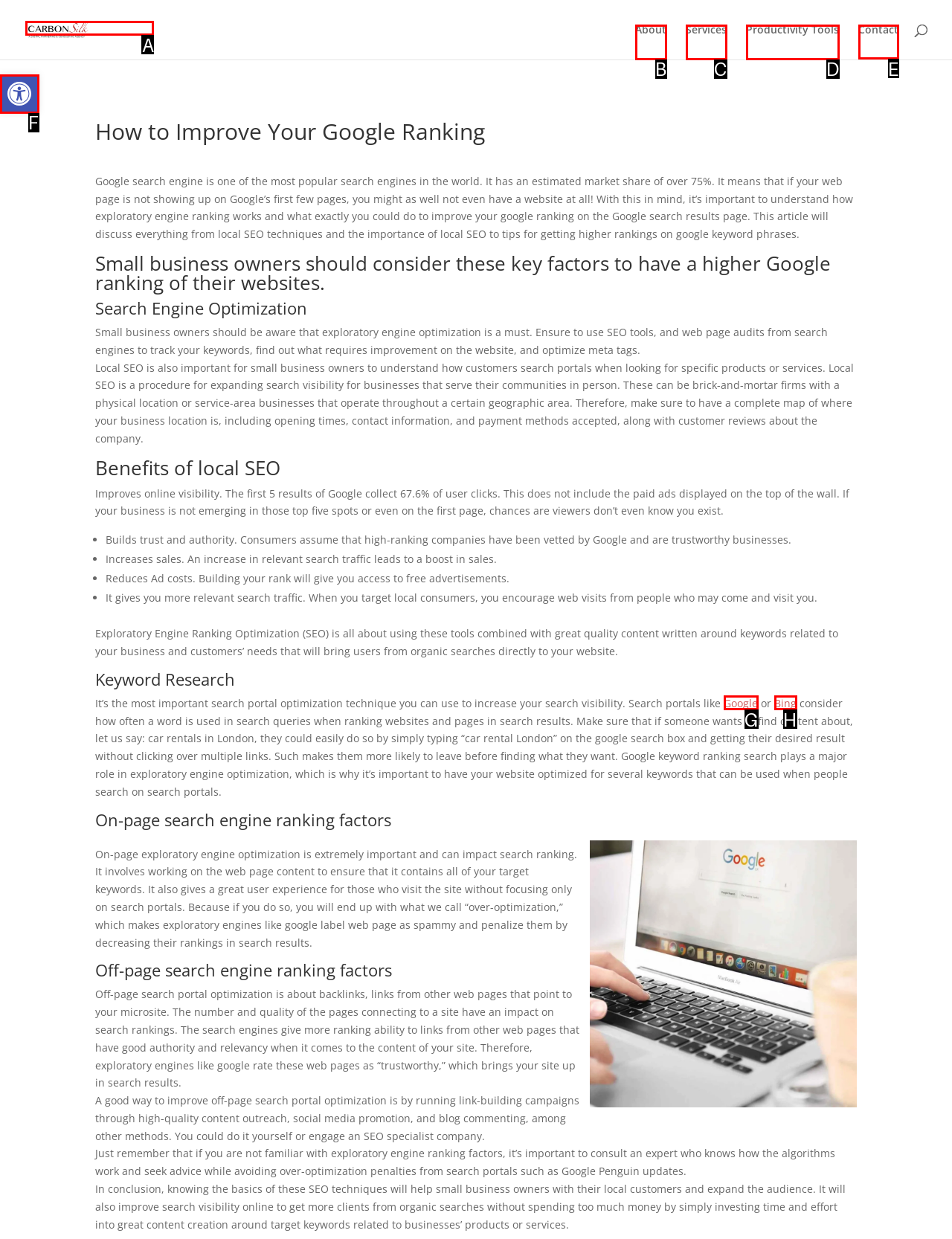For the instruction: Click on the 'Contact' link, which HTML element should be clicked?
Respond with the letter of the appropriate option from the choices given.

E